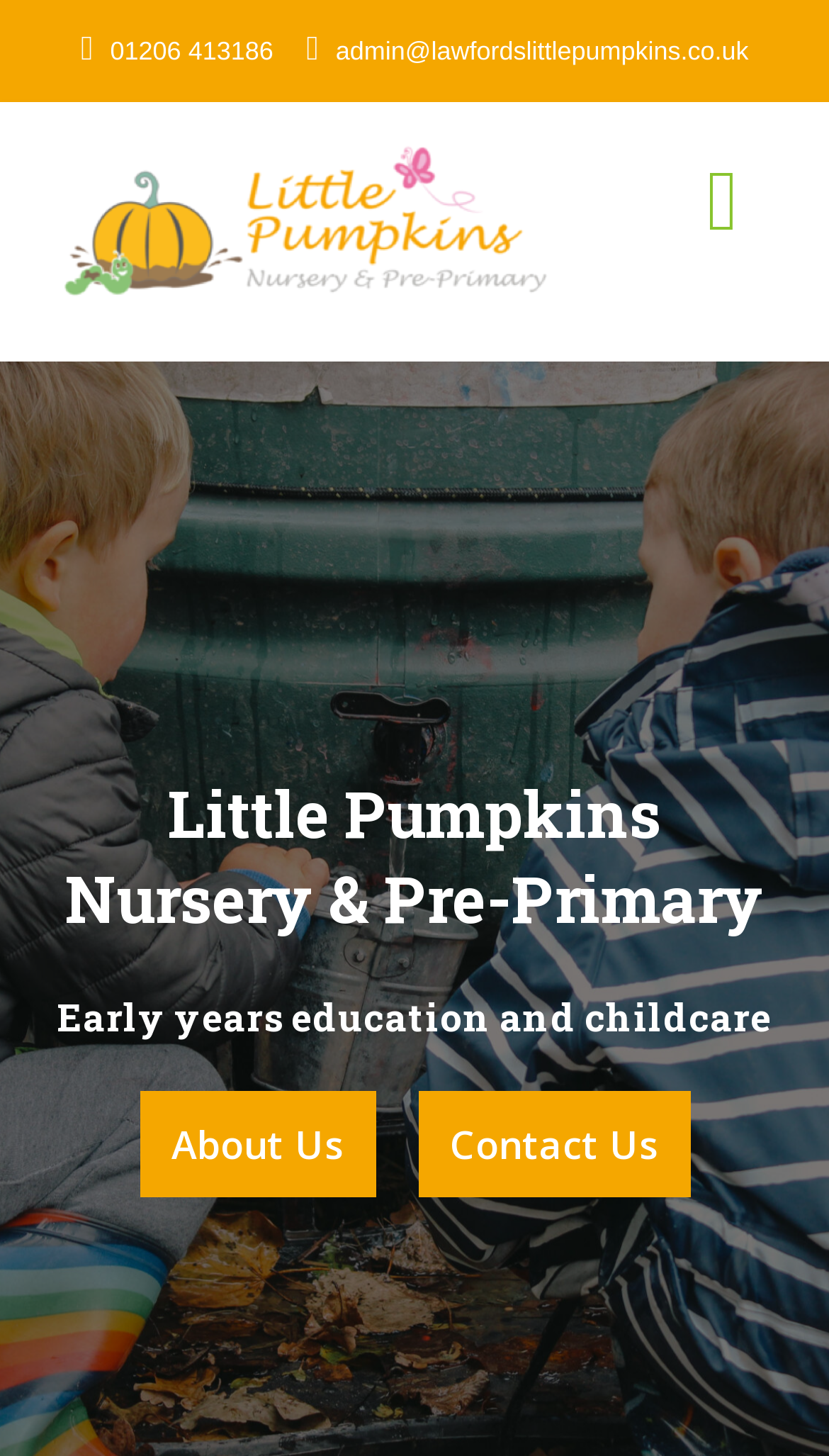Locate the bounding box coordinates of the element that should be clicked to execute the following instruction: "Scroll to the top of the page".

[0.862, 0.862, 0.974, 0.926]